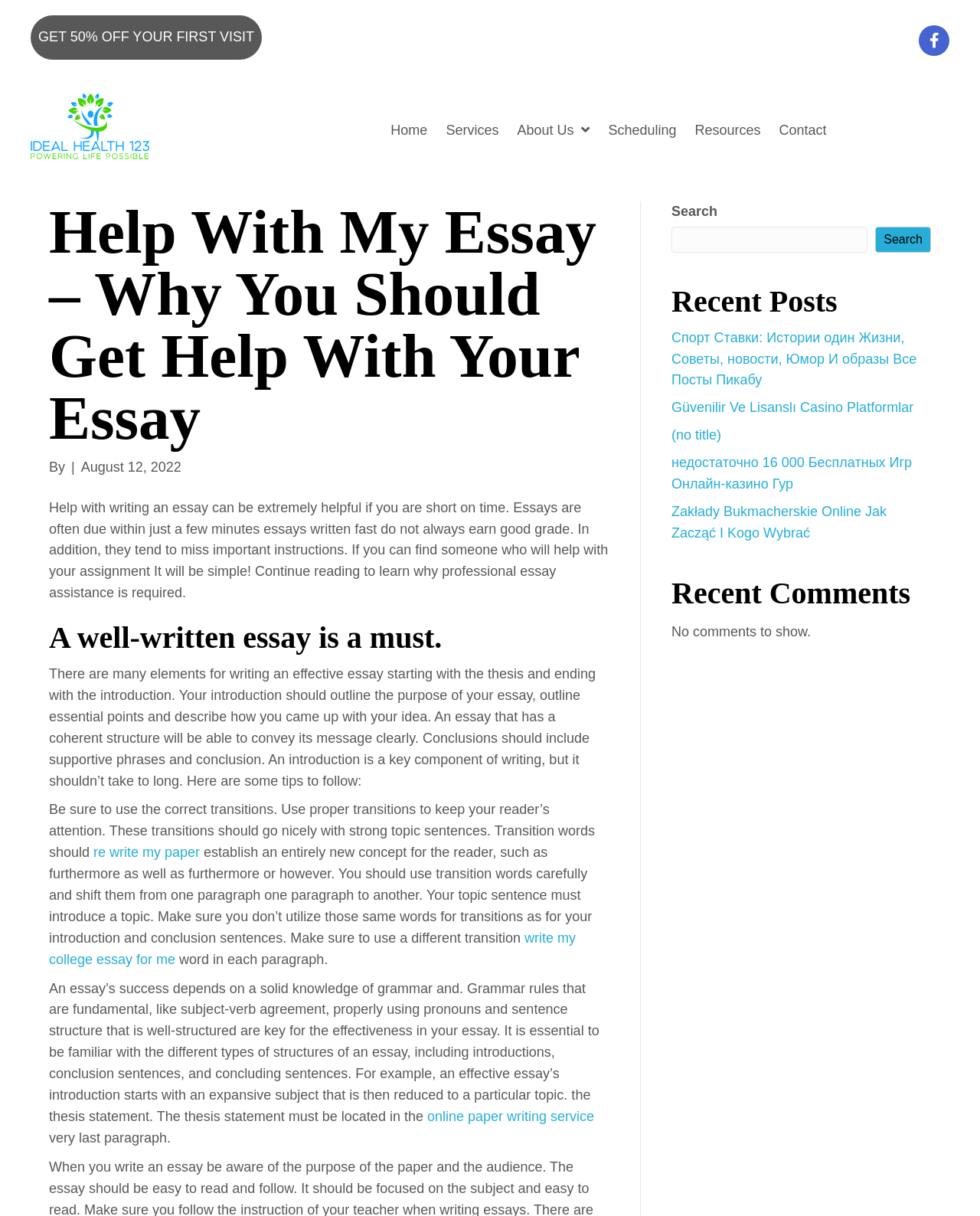Please identify the bounding box coordinates of the clickable element to fulfill the following instruction: "Get 50% off your first visit". The coordinates should be four float numbers between 0 and 1, i.e., [left, top, right, bottom].

[0.031, 0.013, 0.267, 0.049]